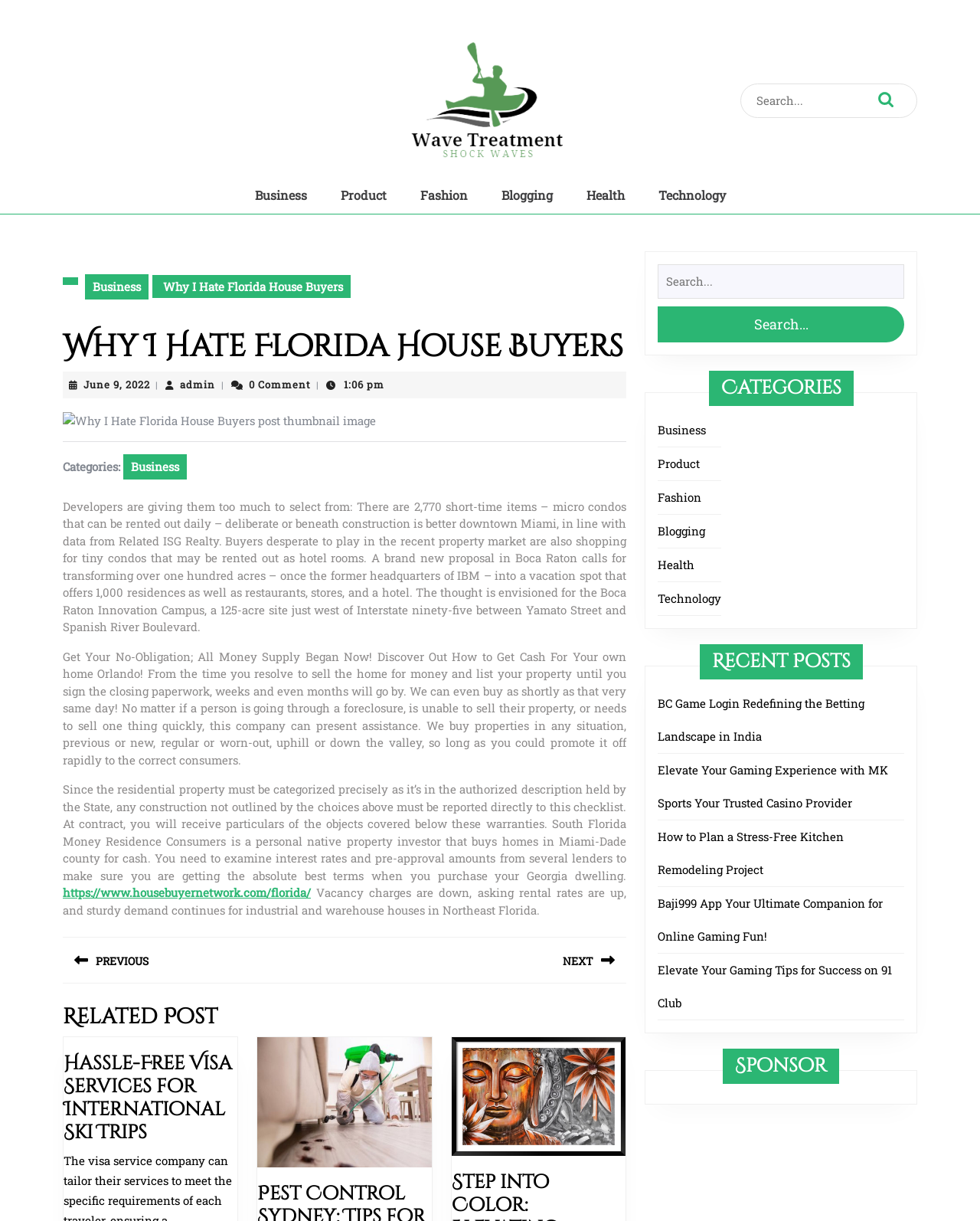Please identify the coordinates of the bounding box that should be clicked to fulfill this instruction: "Read the 'Why I Hate Florida House Buyers' post".

[0.163, 0.228, 0.35, 0.241]